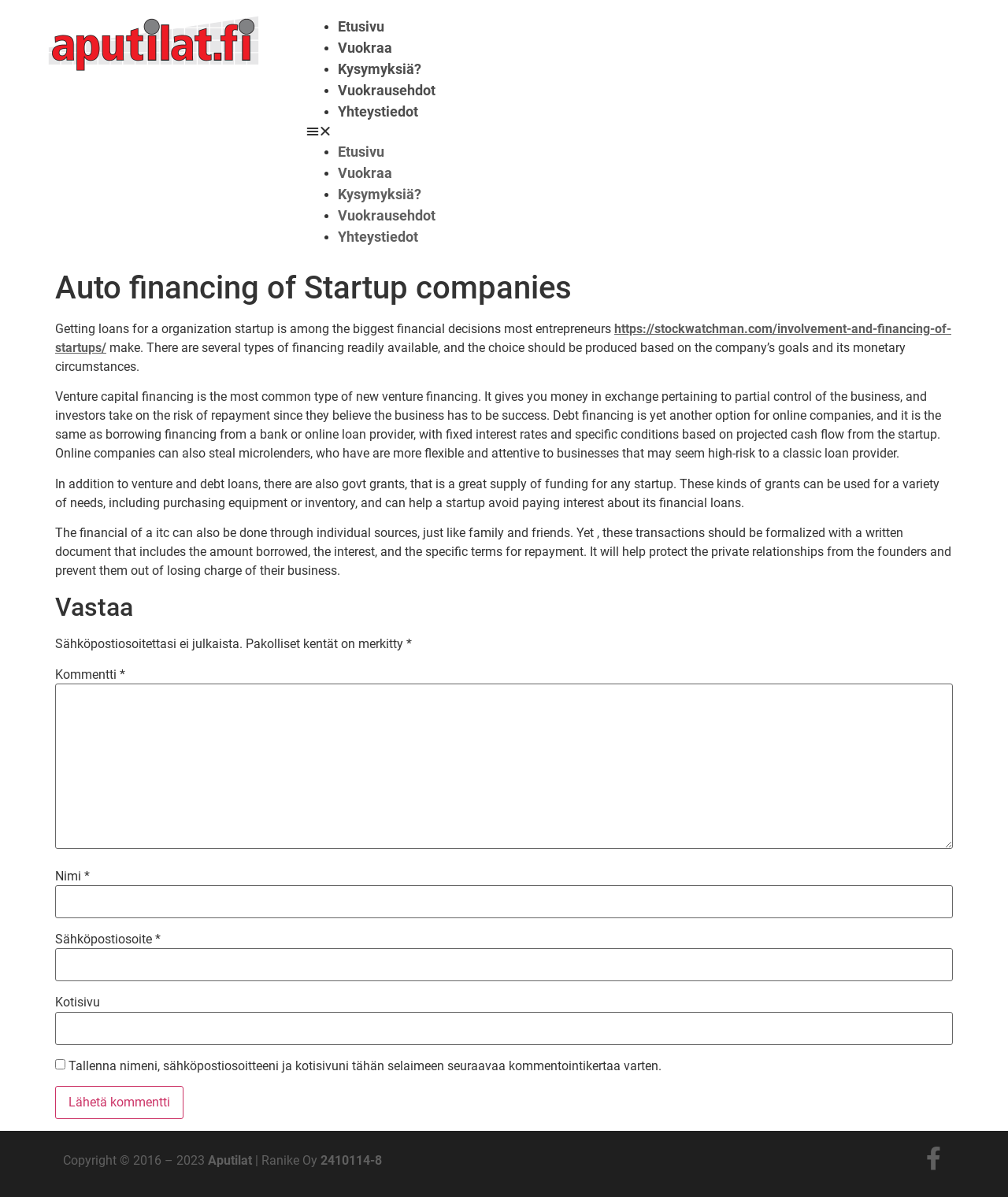What is the main topic of this webpage?
Using the image as a reference, answer the question in detail.

Based on the webpage content, I can see that the main topic is about auto financing, specifically for startup companies. The webpage provides information on different types of financing options available for startups, such as venture capital, debt financing, government grants, and personal sources.